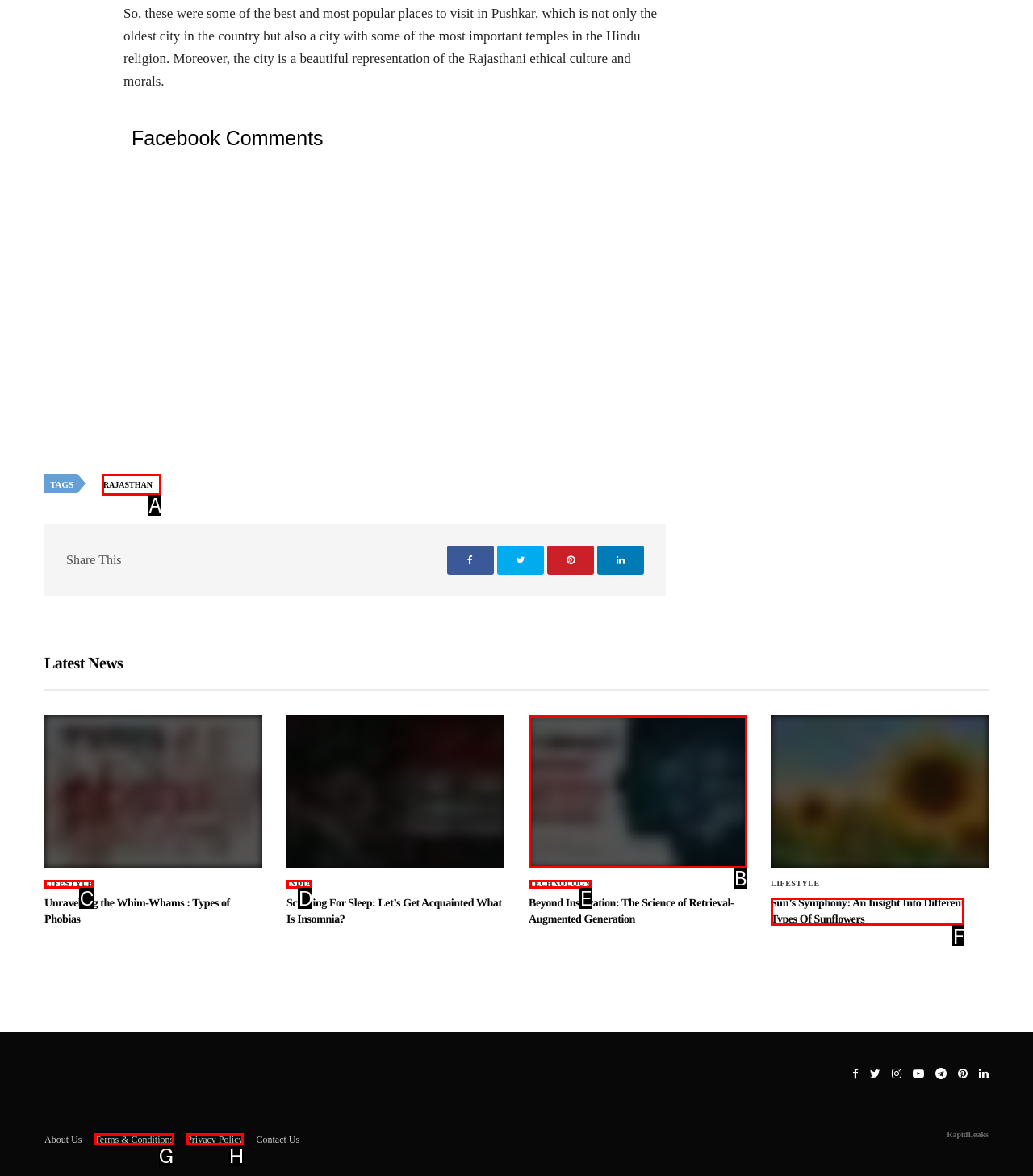Select the right option to accomplish this task: Read more about Rajasthan. Reply with the letter corresponding to the correct UI element.

A